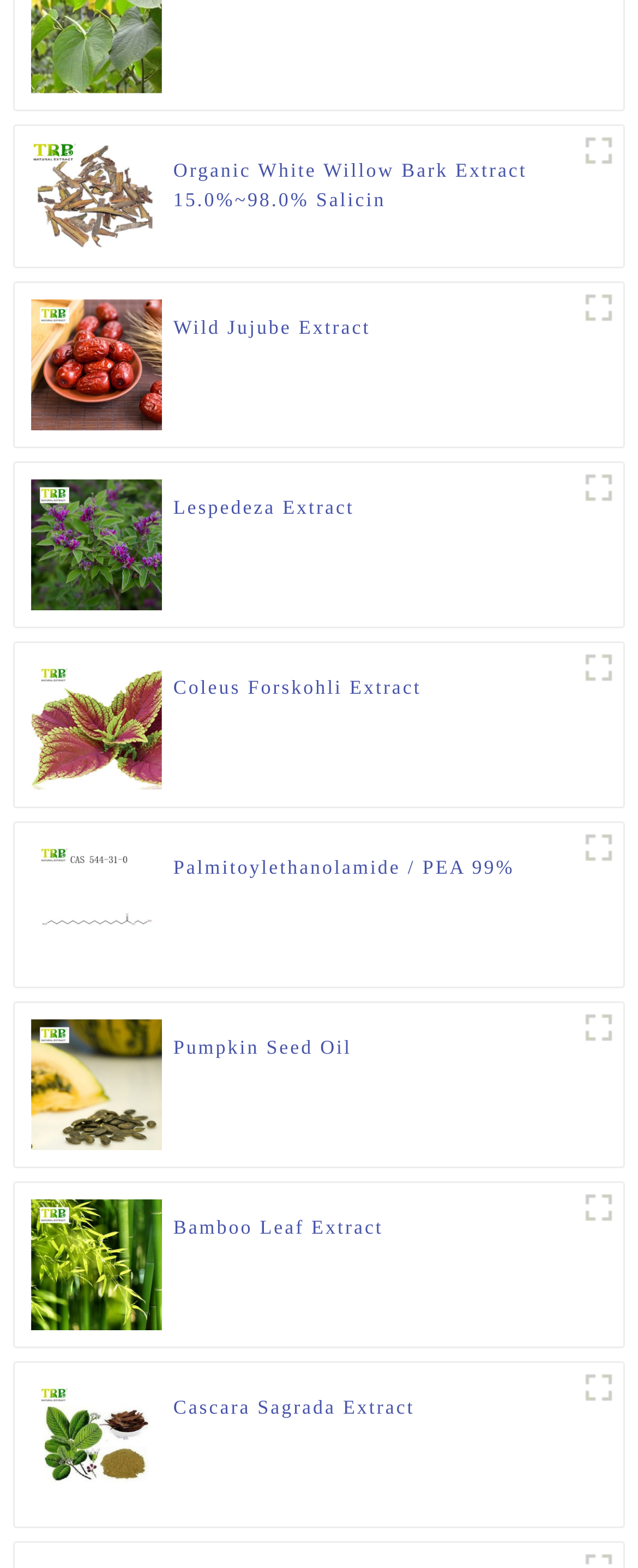Determine the coordinates of the bounding box that should be clicked to complete the instruction: "Explore Wild Jujube Extract product". The coordinates should be represented by four float numbers between 0 and 1: [left, top, right, bottom].

[0.272, 0.2, 0.581, 0.237]